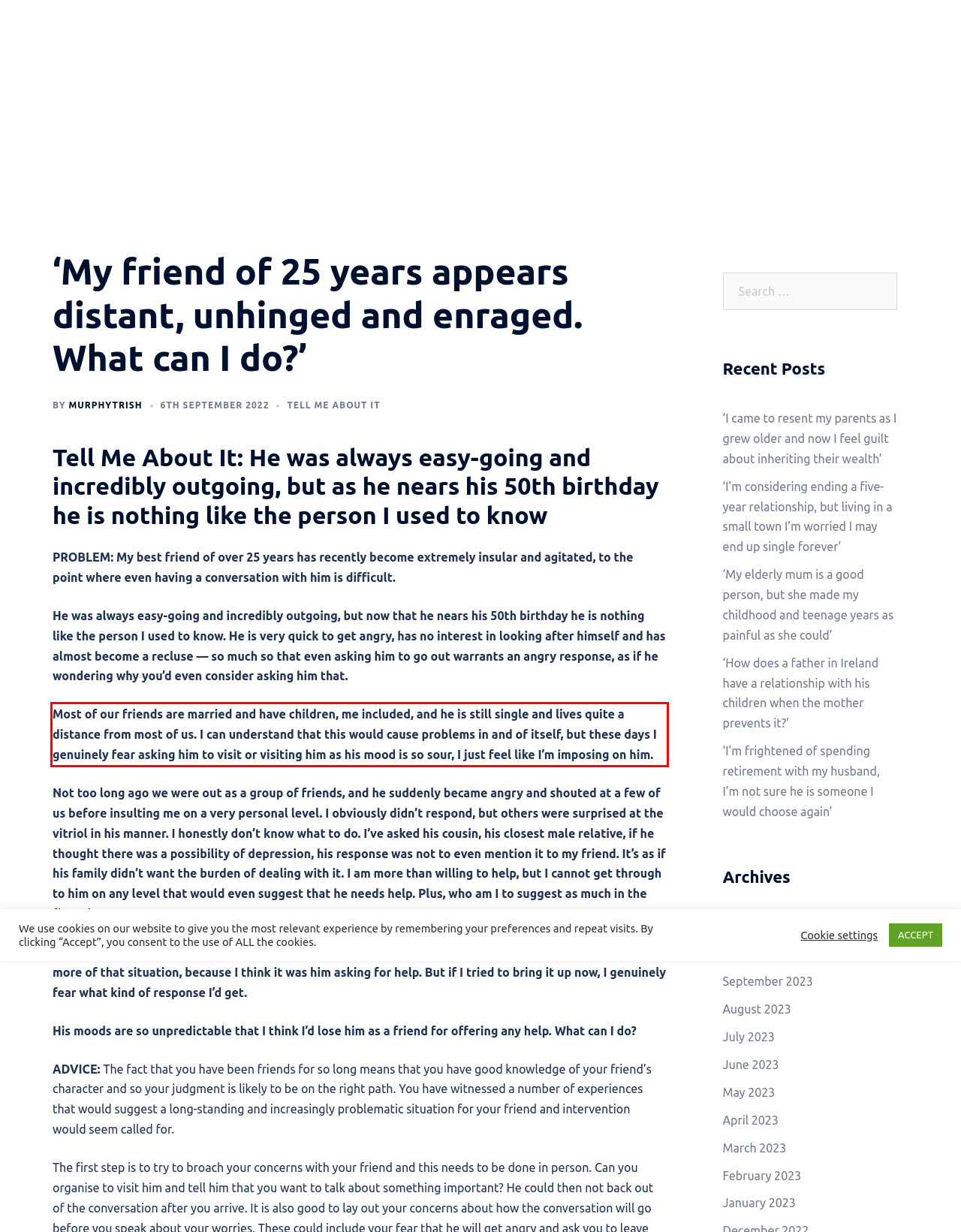Please look at the webpage screenshot and extract the text enclosed by the red bounding box.

Most of our friends are married and have children, me included, and he is still single and lives quite a distance from most of us. I can understand that this would cause problems in and of itself, but these days I genuinely fear asking him to visit or visiting him as his mood is so sour, I just feel like I’m imposing on him.